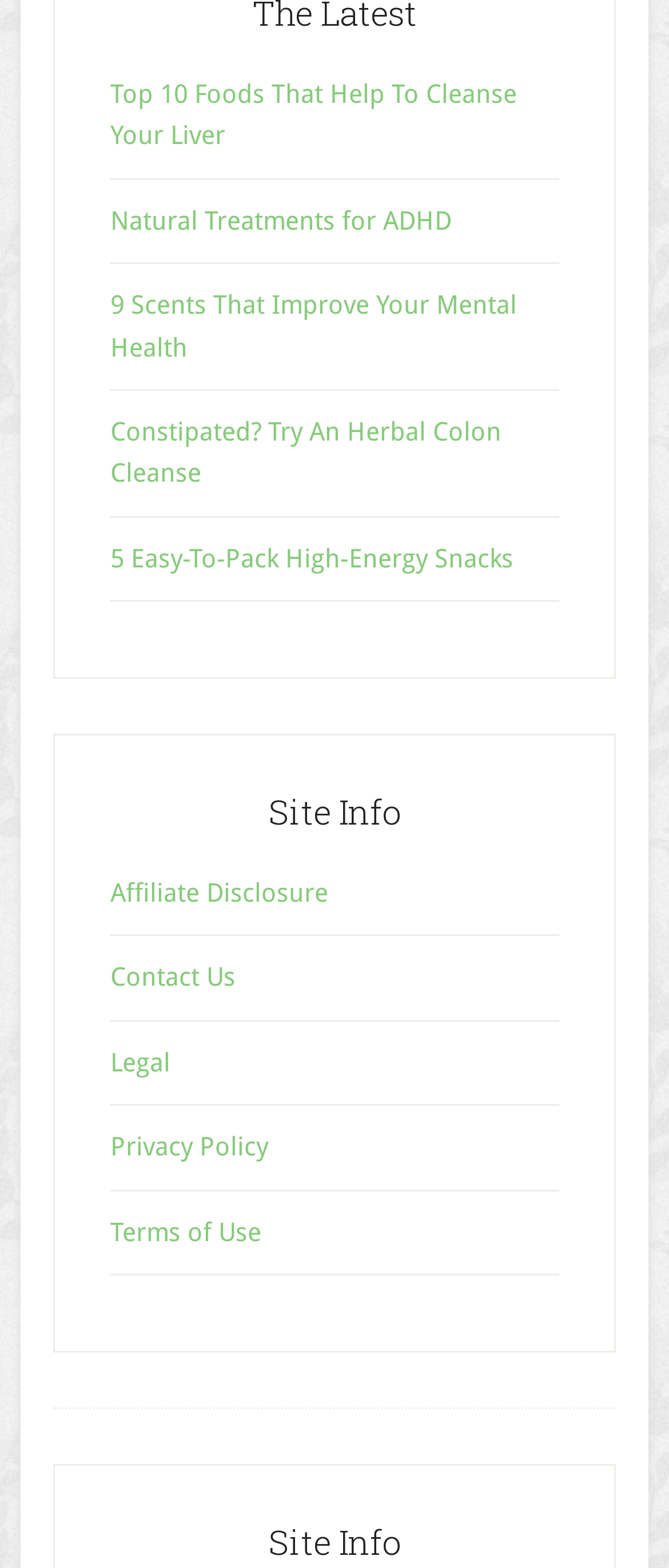Show the bounding box coordinates of the element that should be clicked to complete the task: "Explore 9 Scents That Improve Your Mental Health".

[0.165, 0.185, 0.772, 0.231]